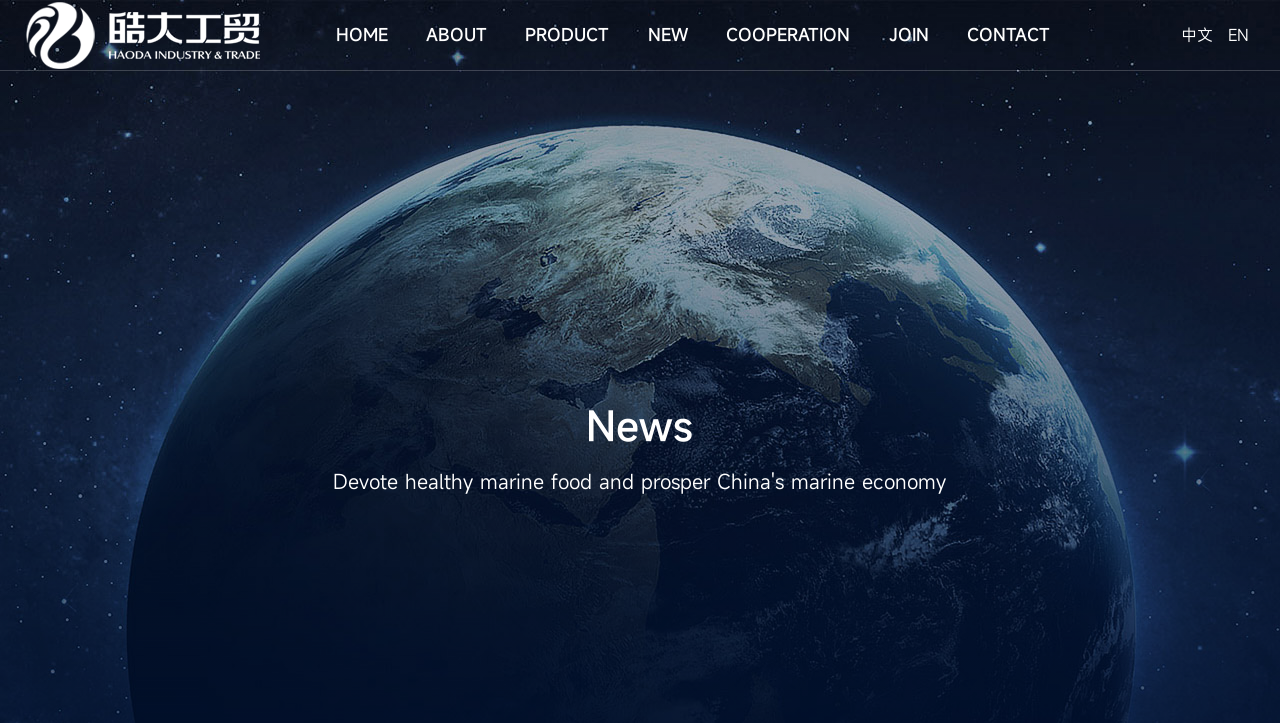Respond concisely with one word or phrase to the following query:
How many navigation links are there?

7